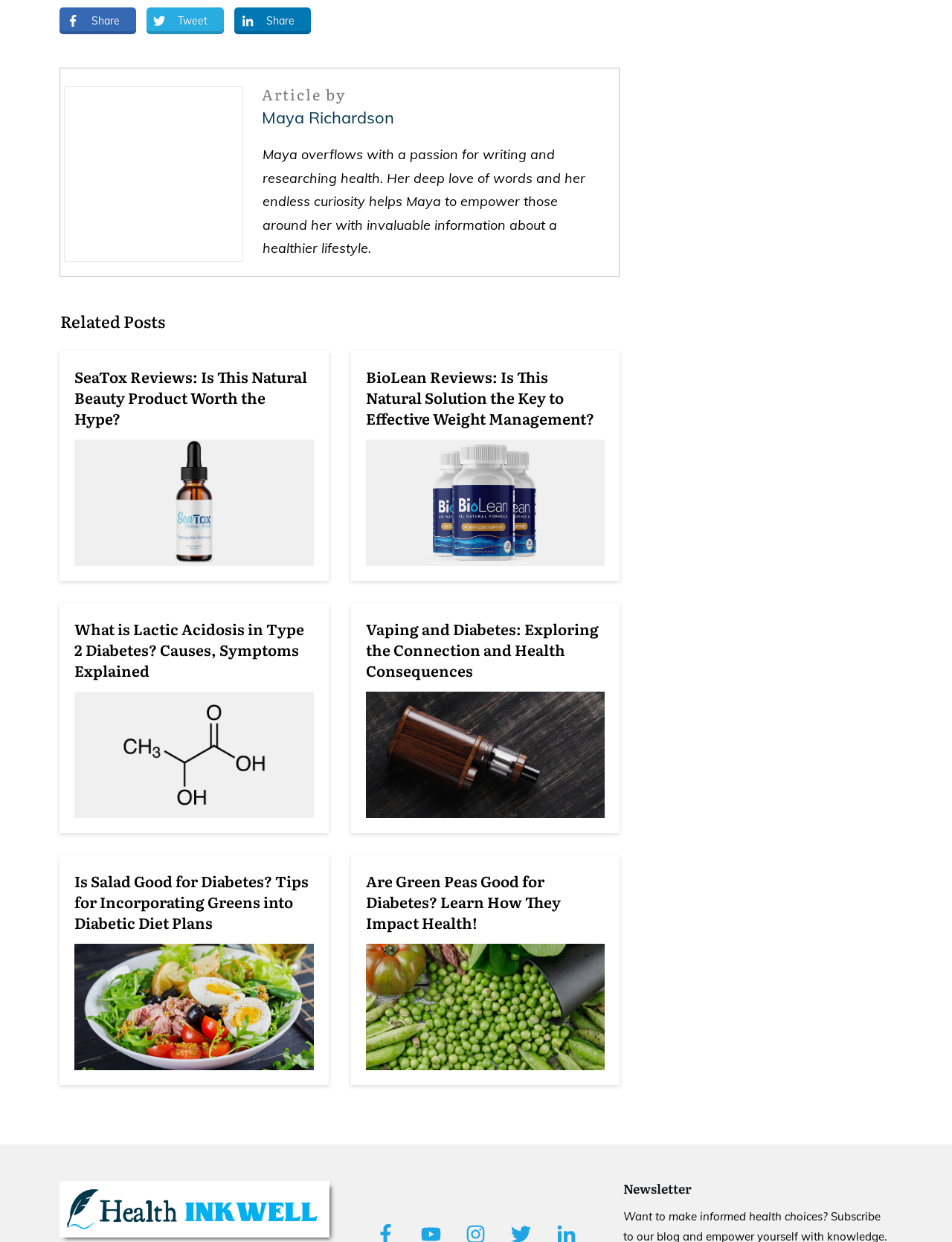Based on the provided description, "Share 0", find the bounding box of the corresponding UI element in the screenshot.

[0.247, 0.007, 0.311, 0.027]